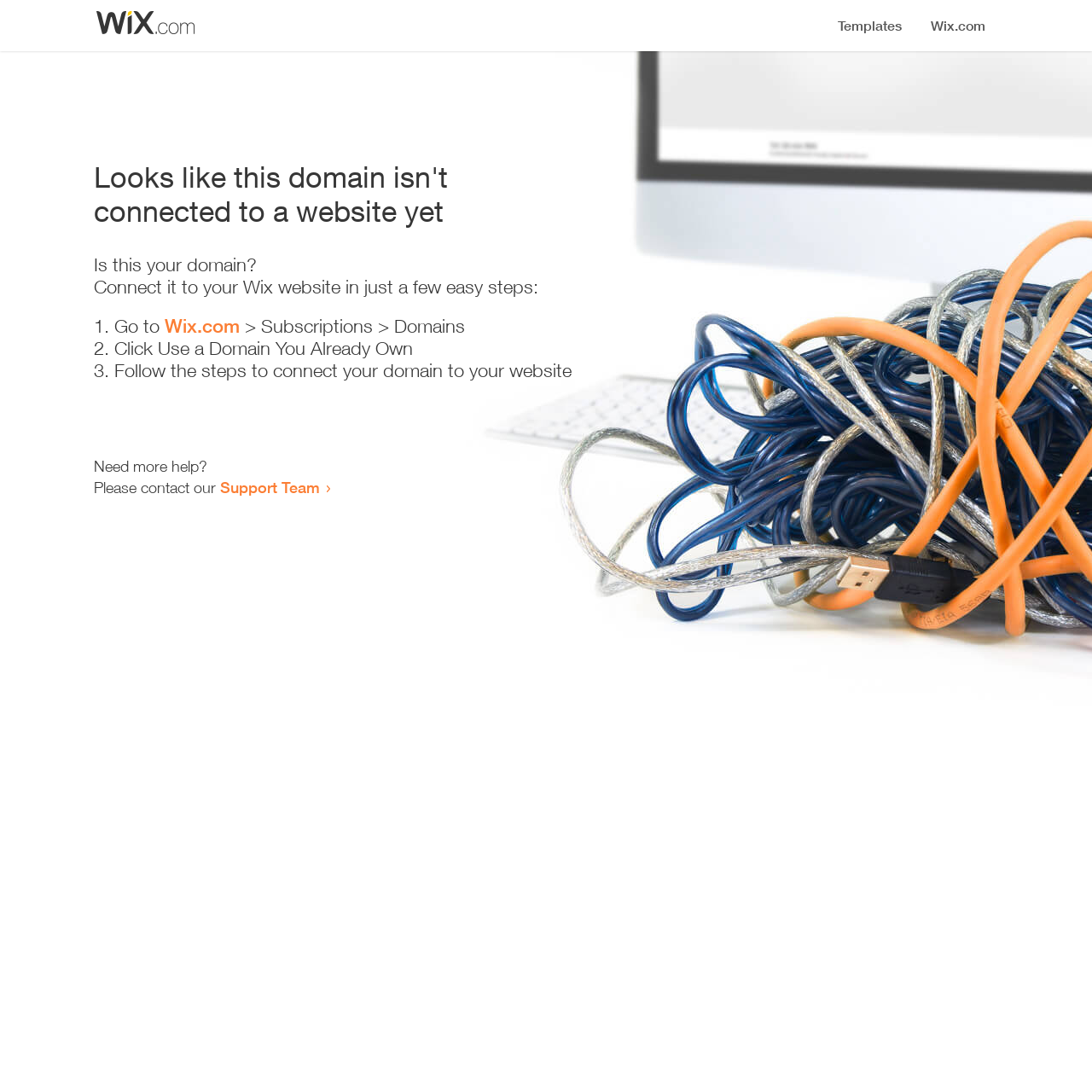Using the information in the image, give a detailed answer to the following question: Where can I get more help?

The webpage provides a link to the 'Support Team' which suggests that users can get more help by contacting them.